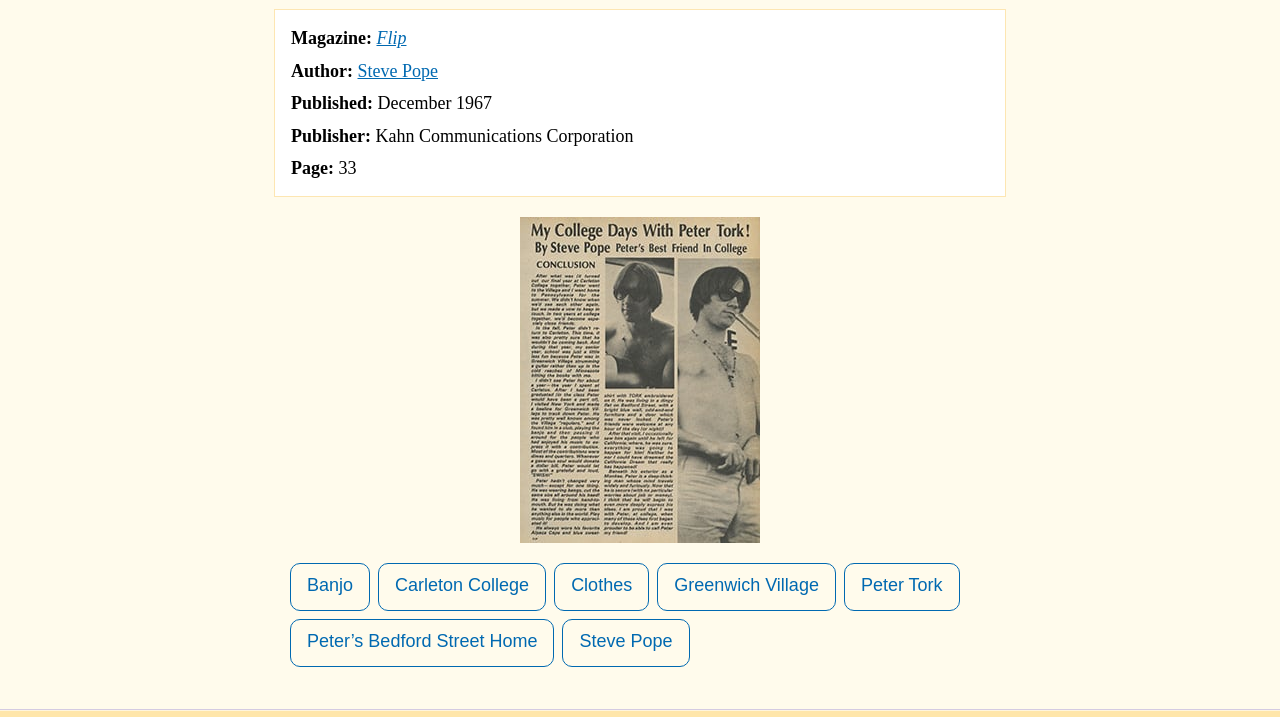Indicate the bounding box coordinates of the clickable region to achieve the following instruction: "Click on the 'Flip' link."

[0.294, 0.04, 0.318, 0.067]